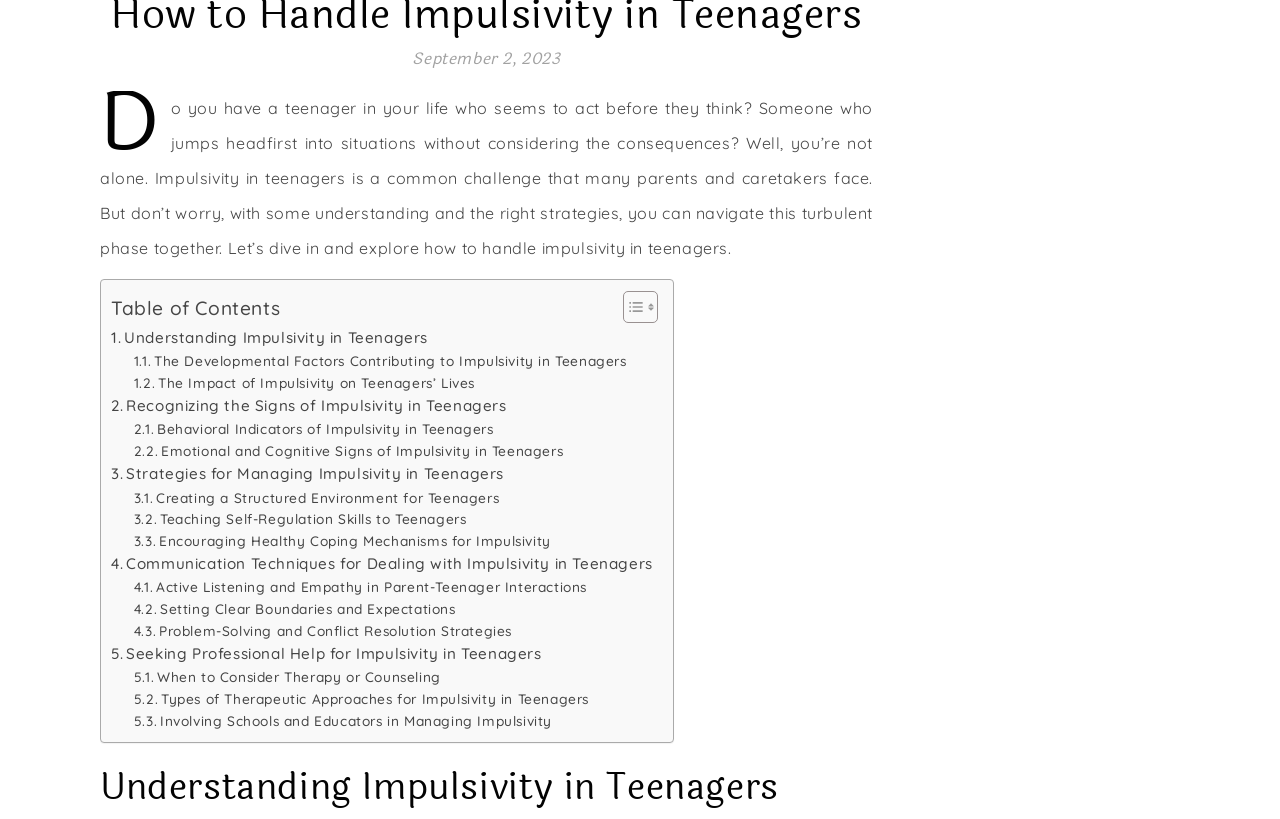Is there an image present in the Toggle Table of Content button?
Please use the visual content to give a single word or phrase answer.

Yes